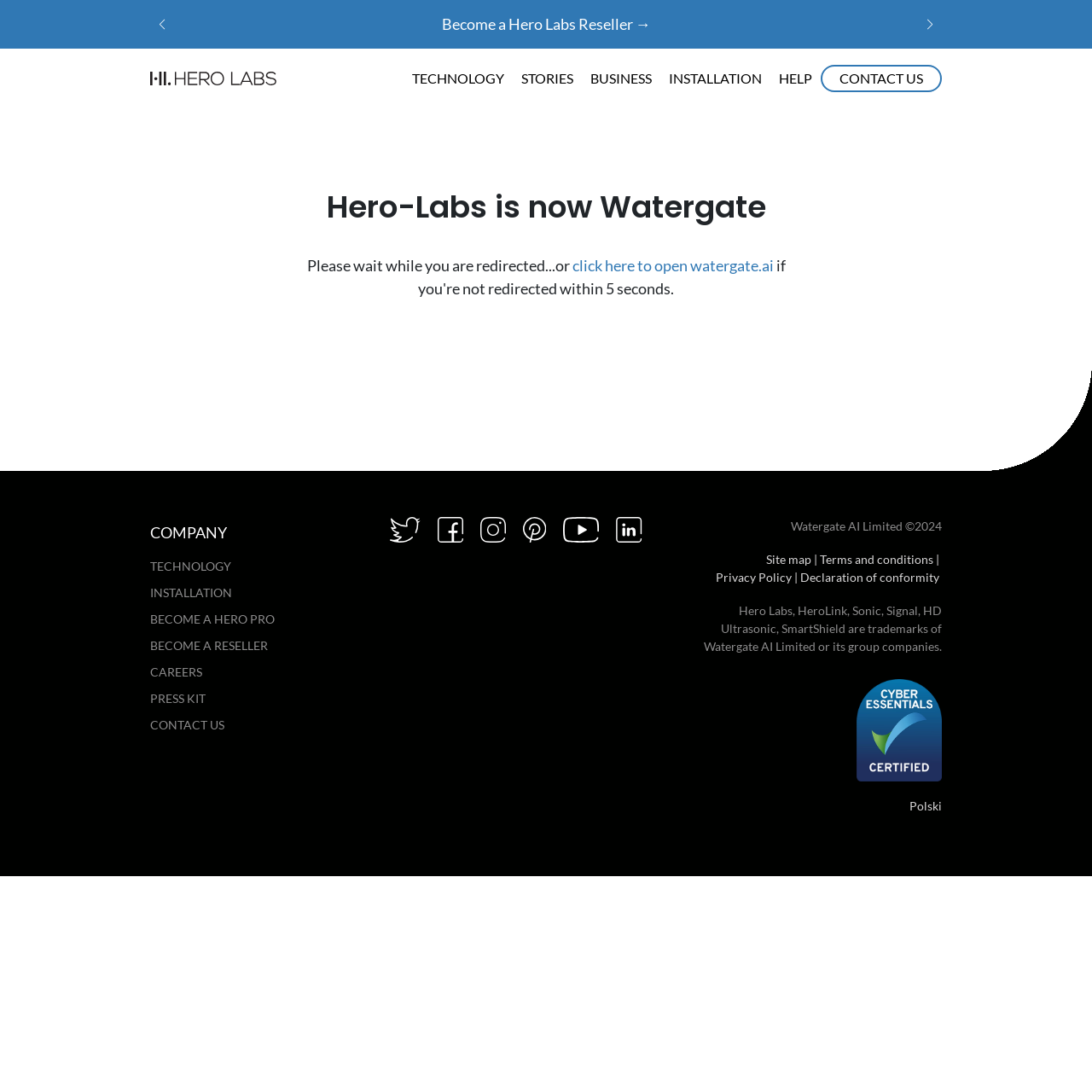Given the element description: "click here to open watergate.ai", predict the bounding box coordinates of this UI element. The coordinates must be four float numbers between 0 and 1, given as [left, top, right, bottom].

[0.524, 0.235, 0.708, 0.252]